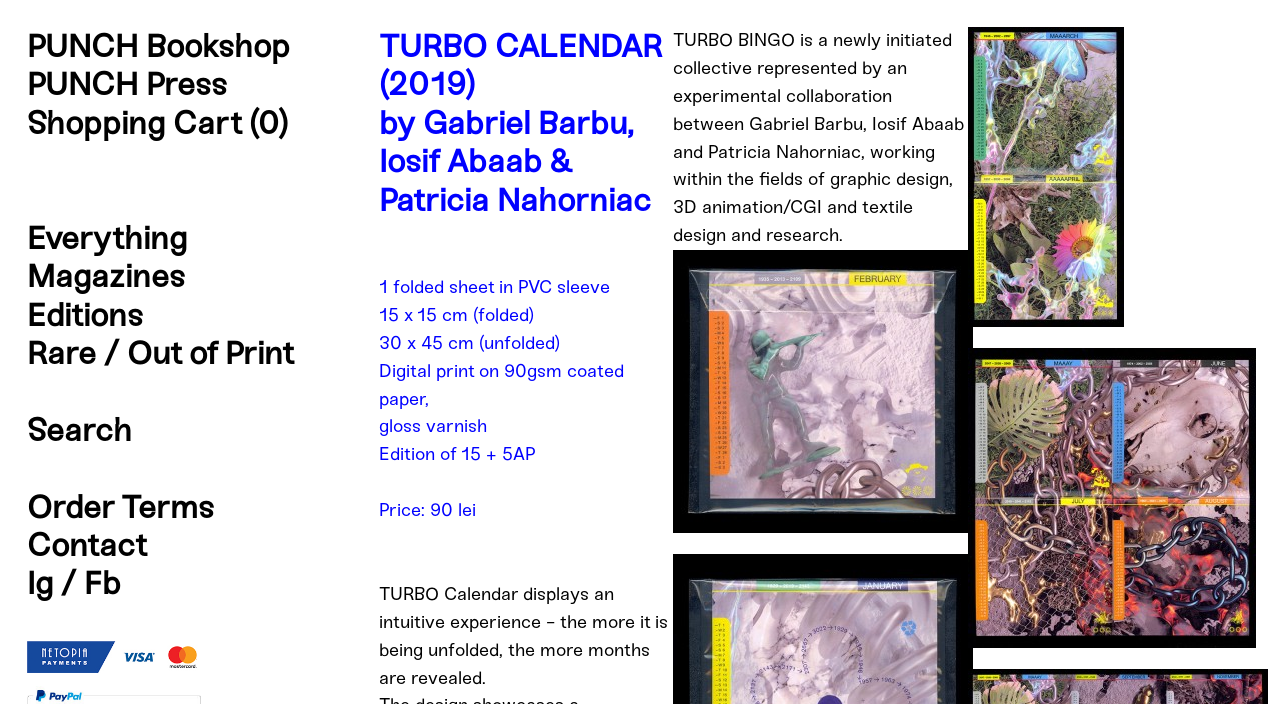How many copies of the calendar are available?
Using the image, elaborate on the answer with as much detail as possible.

I found the answer by looking at the StaticText element on the webpage, which says 'Edition of 15 + 5AP'. This indicates that there are 15 copies of the calendar available, plus 5 artist's proofs.